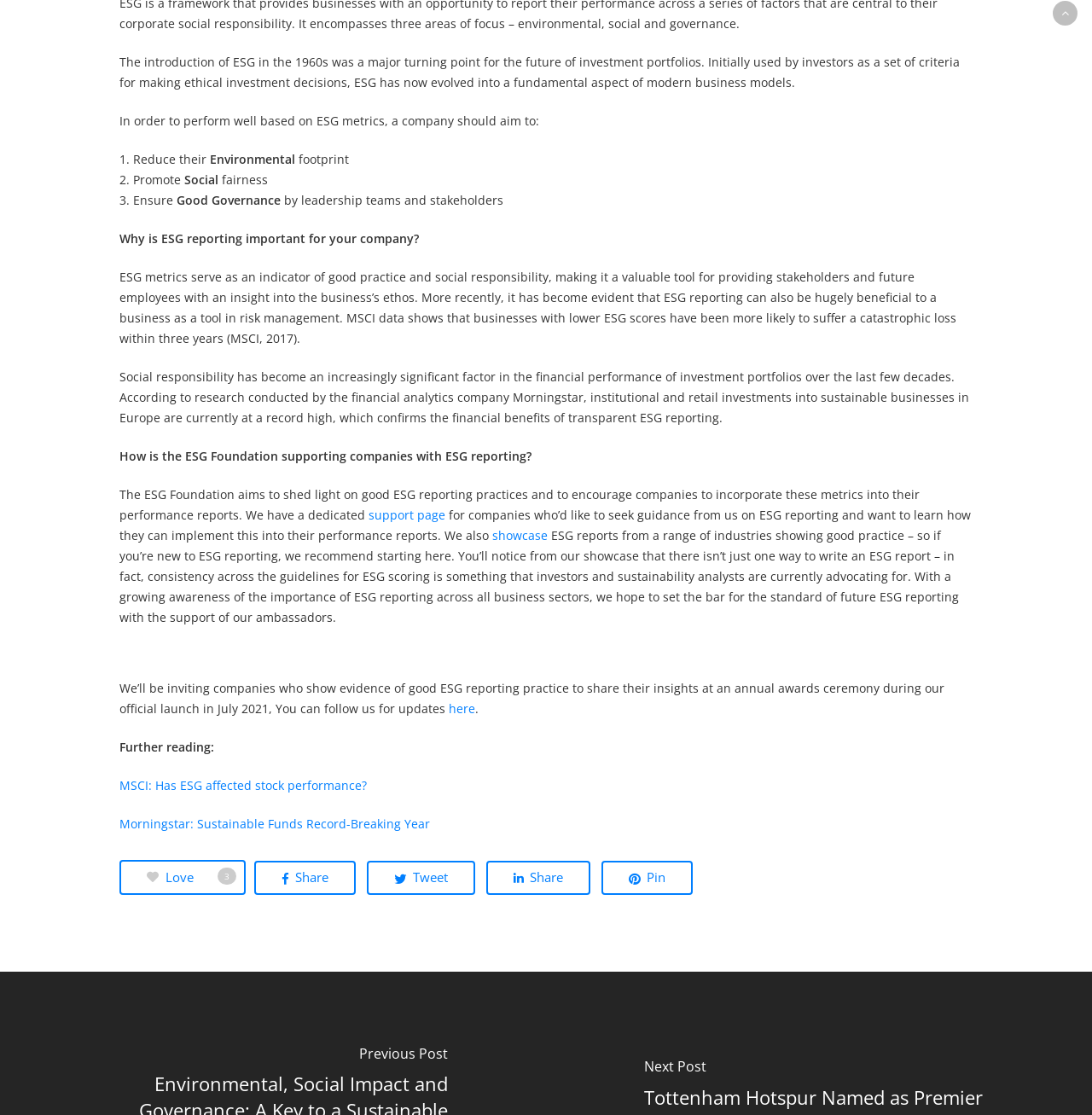Predict the bounding box for the UI component with the following description: "Conditions Treated".

None